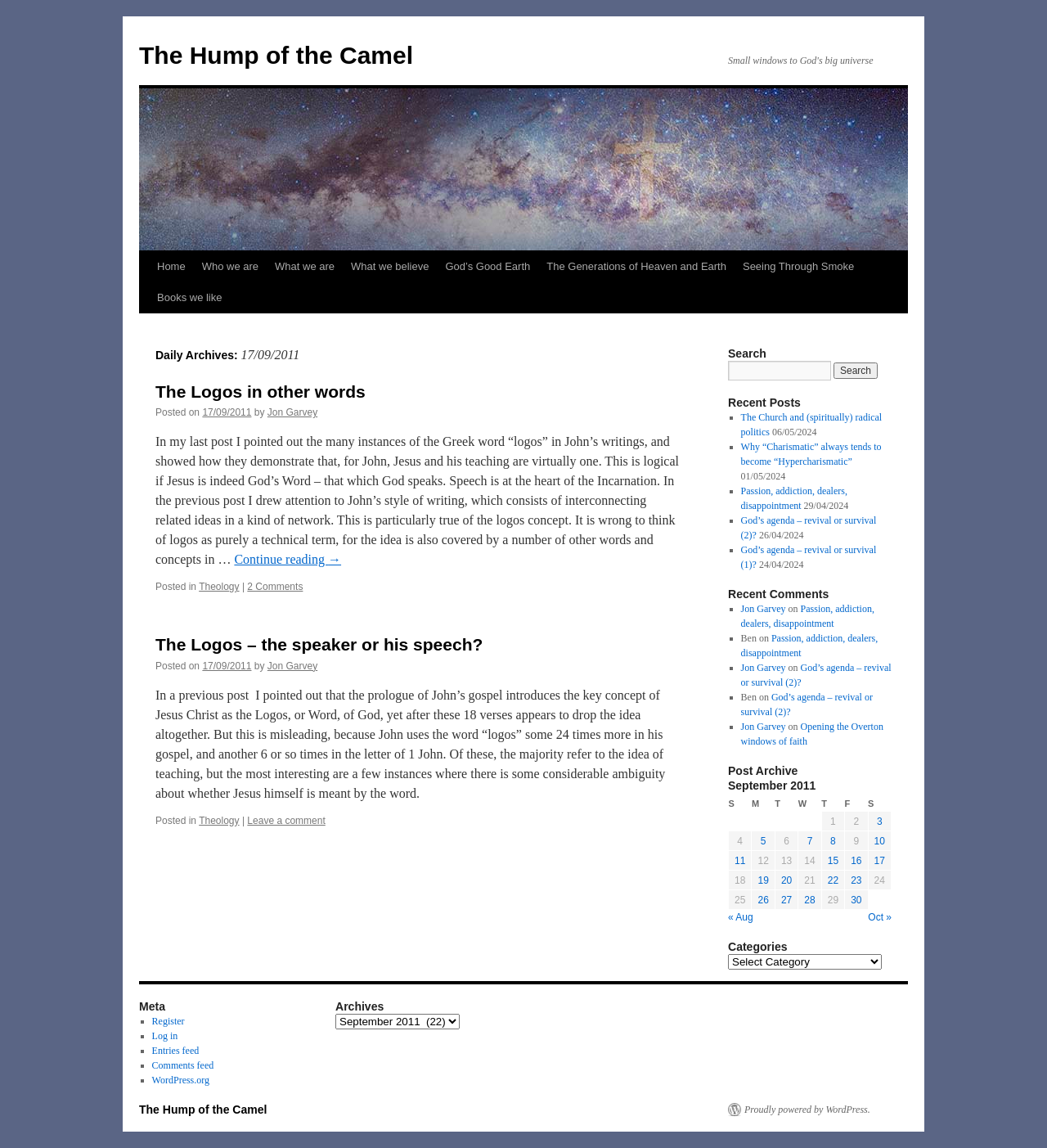Articulate a detailed summary of the webpage's content and design.

The webpage appears to be a blog or article page with a focus on theology and Christian topics. At the top, there is a navigation menu with links to "Home", "Who we are", "What we are", "What we believe", and other related topics. Below this menu, there is a main content area with a heading "Daily Archives: 17/09/2011".

The main content area is divided into two sections. The left section contains two articles, each with a heading, a brief summary, and a "Continue reading" link. The first article is titled "The Logos in other words" and discusses the concept of Jesus as the Word of God. The second article is titled "The Logos – the speaker or his speech?" and explores the idea of Jesus as the Logos.

The right section is a sidebar with several sections. At the top, there is a search bar with a "Search" button. Below this, there is a "Recent Posts" section with a list of five recent posts, each with a title, a date, and a brief summary. The posts are marked with a bullet point (■) and are listed in reverse chronological order.

Further down the sidebar, there is a "Recent Comments" section with a list of five recent comments, each with the commenter's name, the post title, and a date. The comments are also marked with a bullet point (■) and are listed in reverse chronological order.

At the bottom of the sidebar, there is a "Post Archive" section with a table listing the archives by month, with September 2011 being the only month listed.